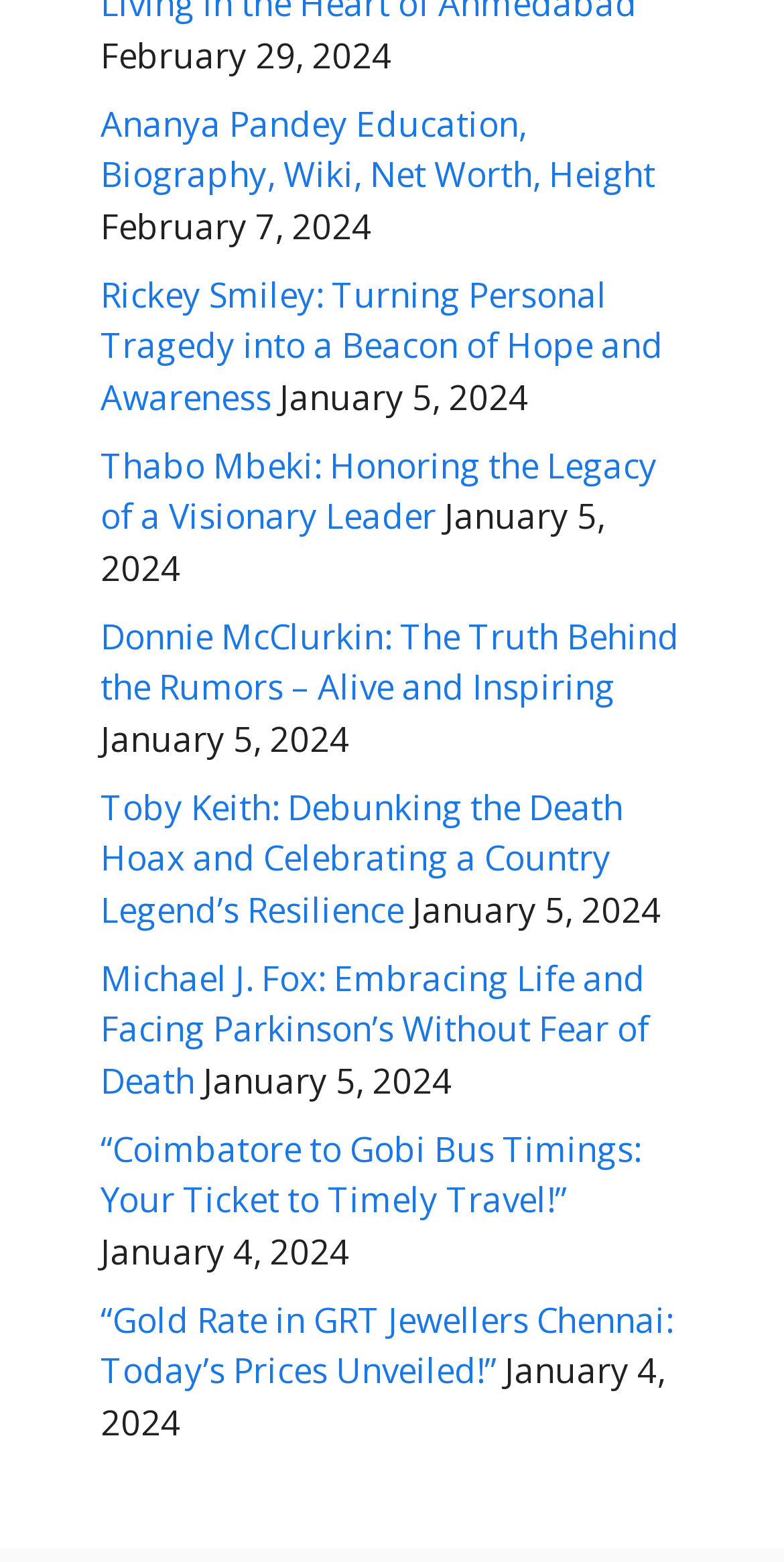Identify the bounding box coordinates of the clickable region to carry out the given instruction: "Check the bus timings from Coimbatore to Gobi".

[0.128, 0.72, 0.818, 0.783]